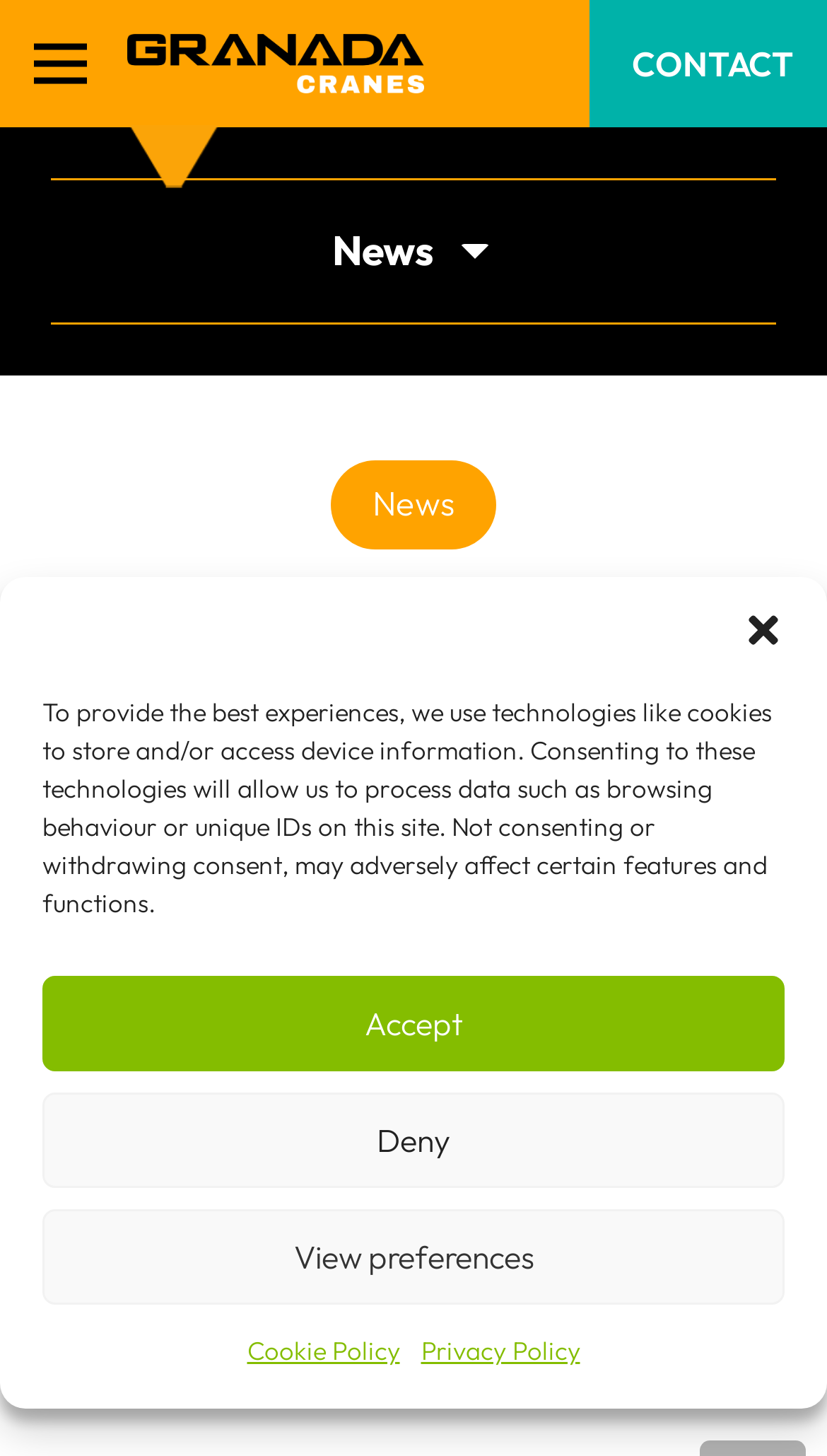Identify the bounding box coordinates for the UI element described as: "August 2023".

None